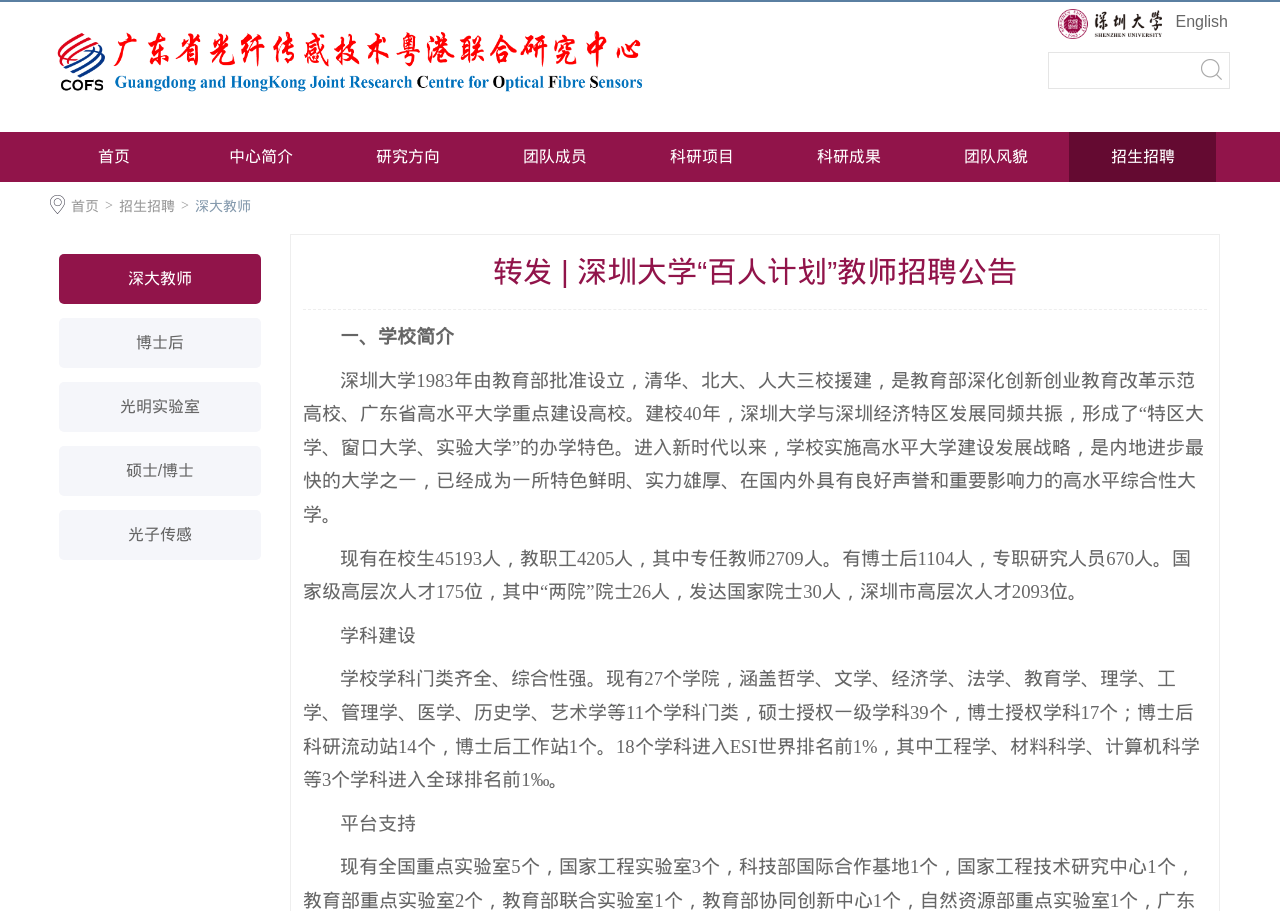Use a single word or phrase to answer the following:
What is the text of the first link on the webpage?

English